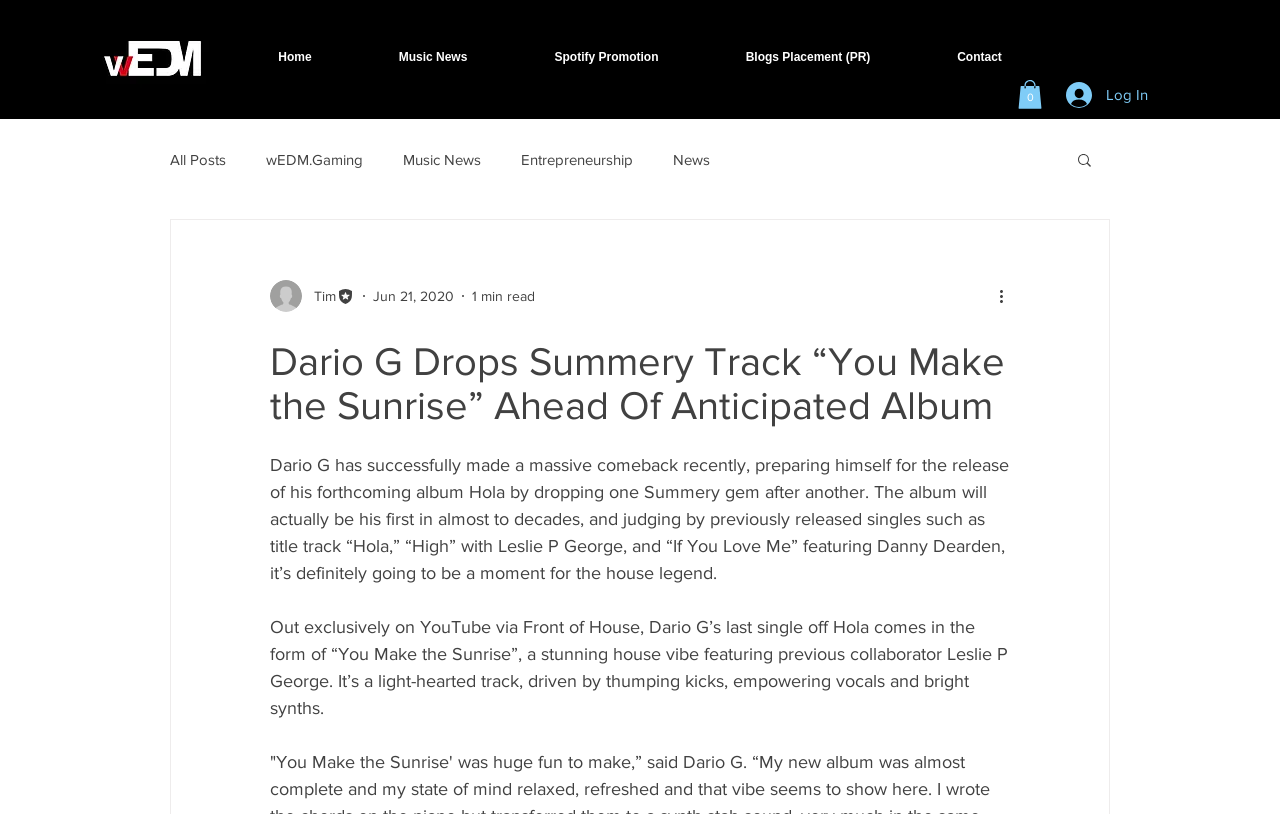Identify the bounding box coordinates of the clickable section necessary to follow the following instruction: "Click on the 'More actions' button". The coordinates should be presented as four float numbers from 0 to 1, i.e., [left, top, right, bottom].

[0.778, 0.349, 0.797, 0.378]